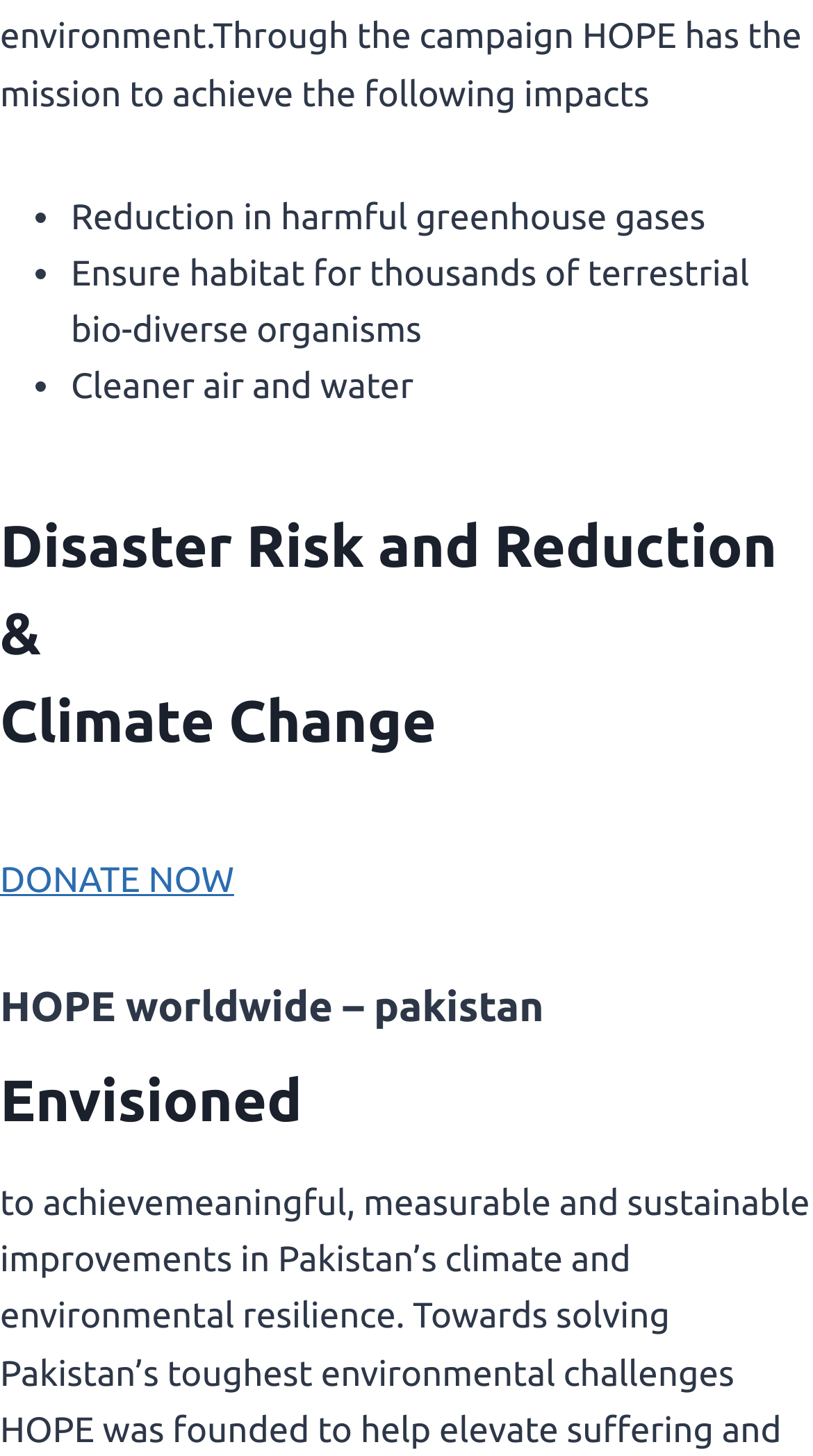Answer the following inquiry with a single word or phrase:
What is the first point mentioned in the list?

Reduction in harmful greenhouse gases